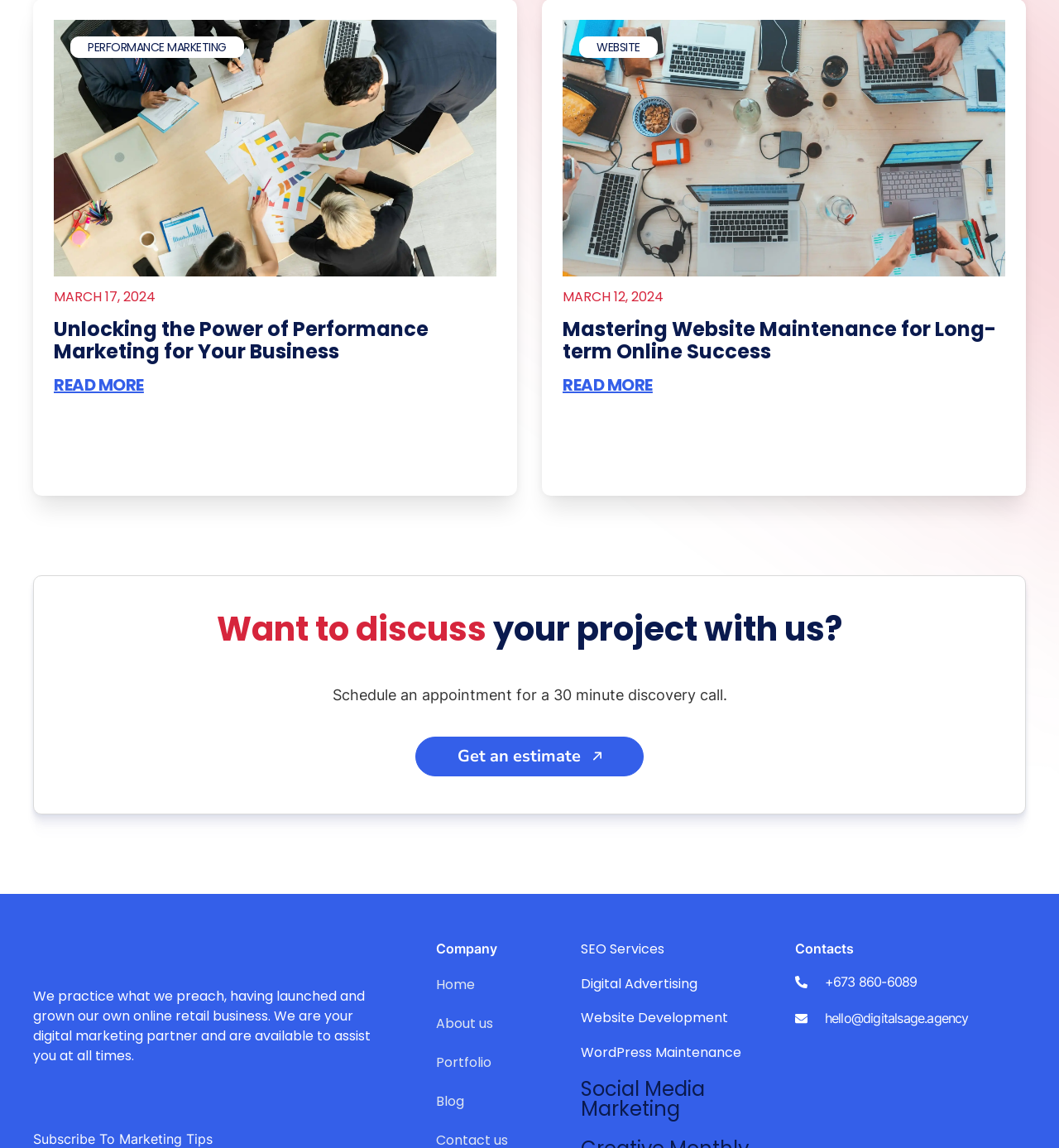Determine the bounding box coordinates of the region I should click to achieve the following instruction: "Click on 'PERFORMANCE MARKETING'". Ensure the bounding box coordinates are four float numbers between 0 and 1, i.e., [left, top, right, bottom].

[0.083, 0.034, 0.214, 0.048]